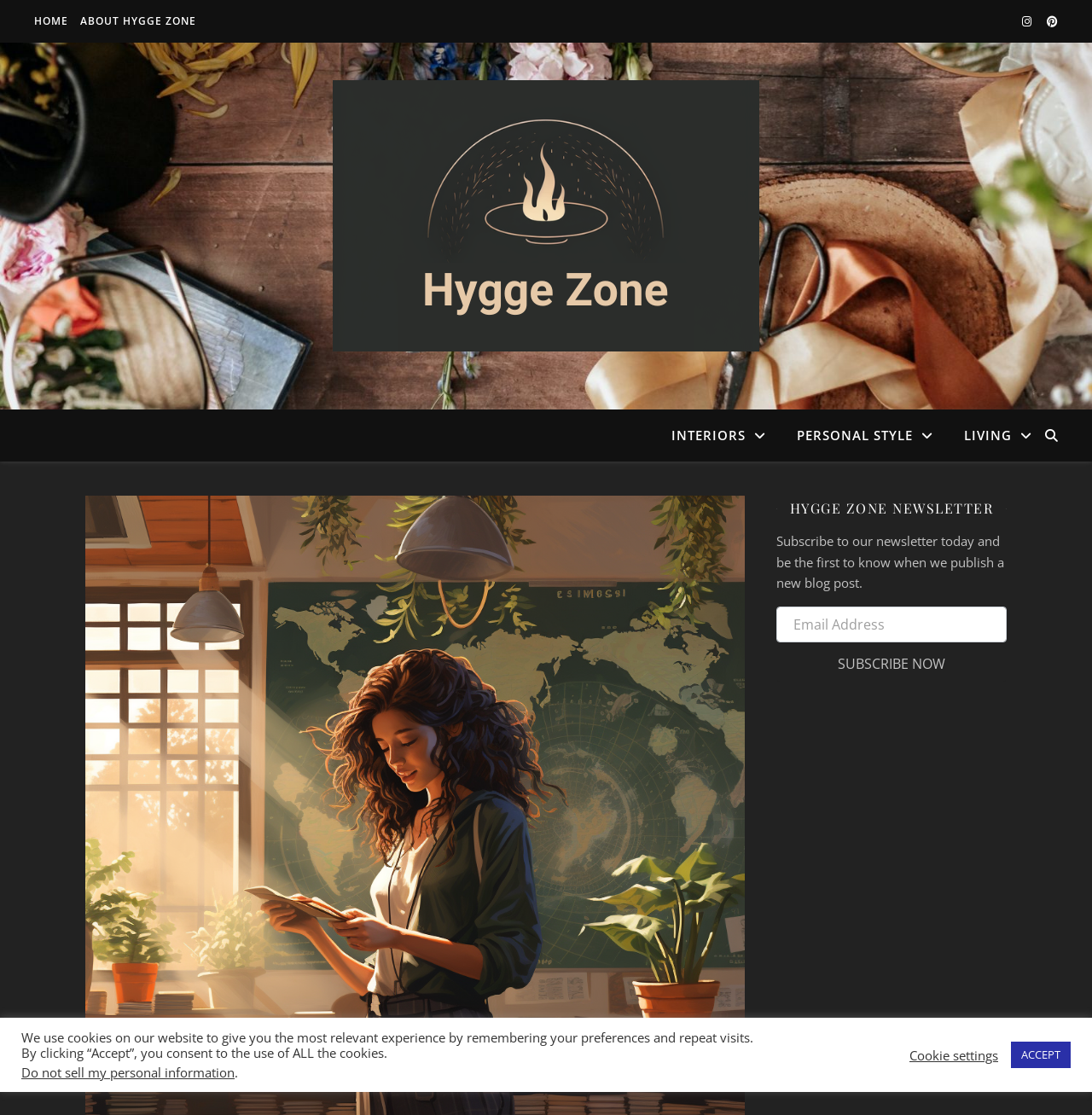What is the primary heading on this webpage?

Embracing Hygge in Classrooms: A Cozy and Effective Learning Environment